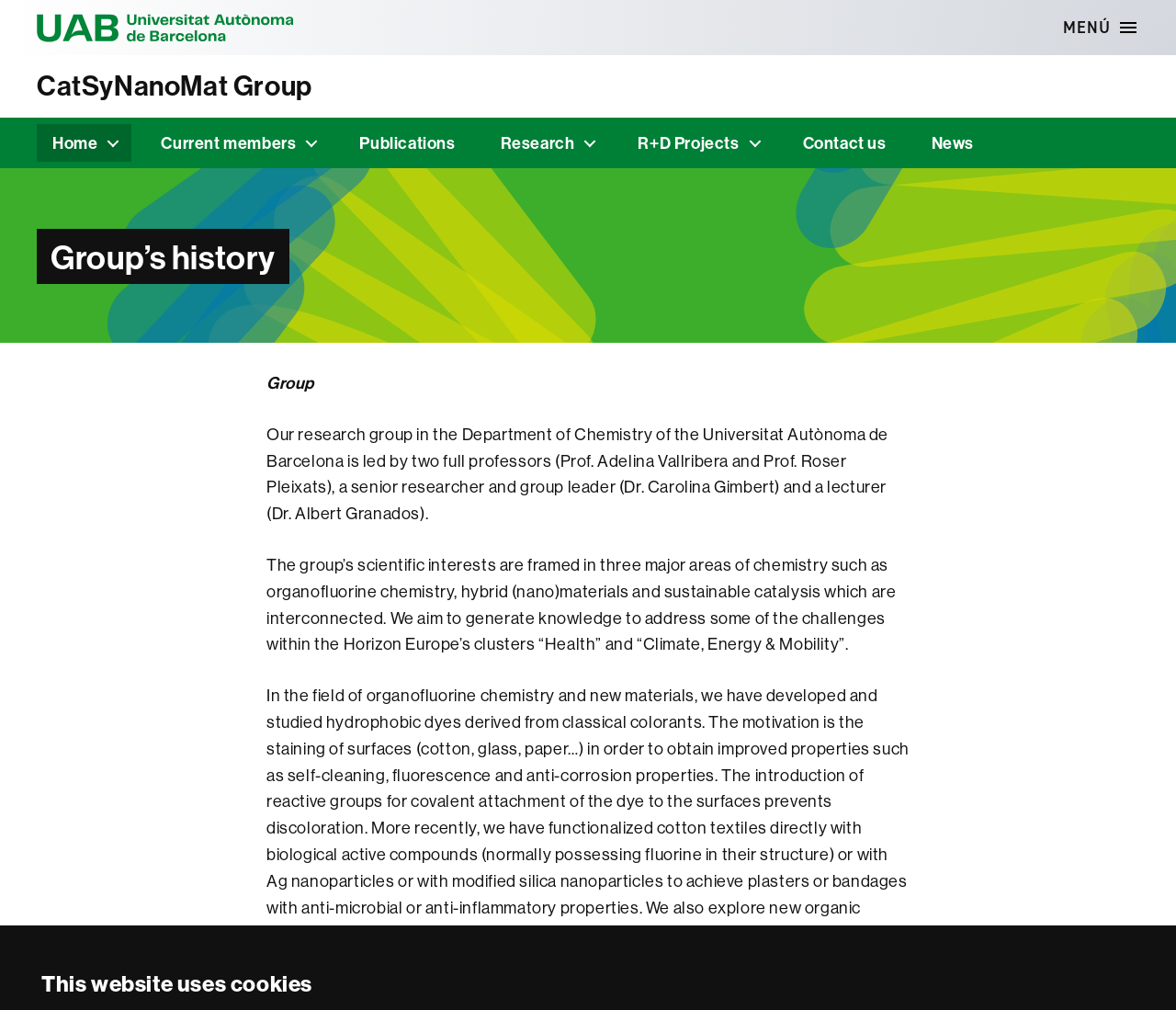Using the description "Menú", predict the bounding box of the relevant HTML element.

[0.904, 0.0, 0.969, 0.055]